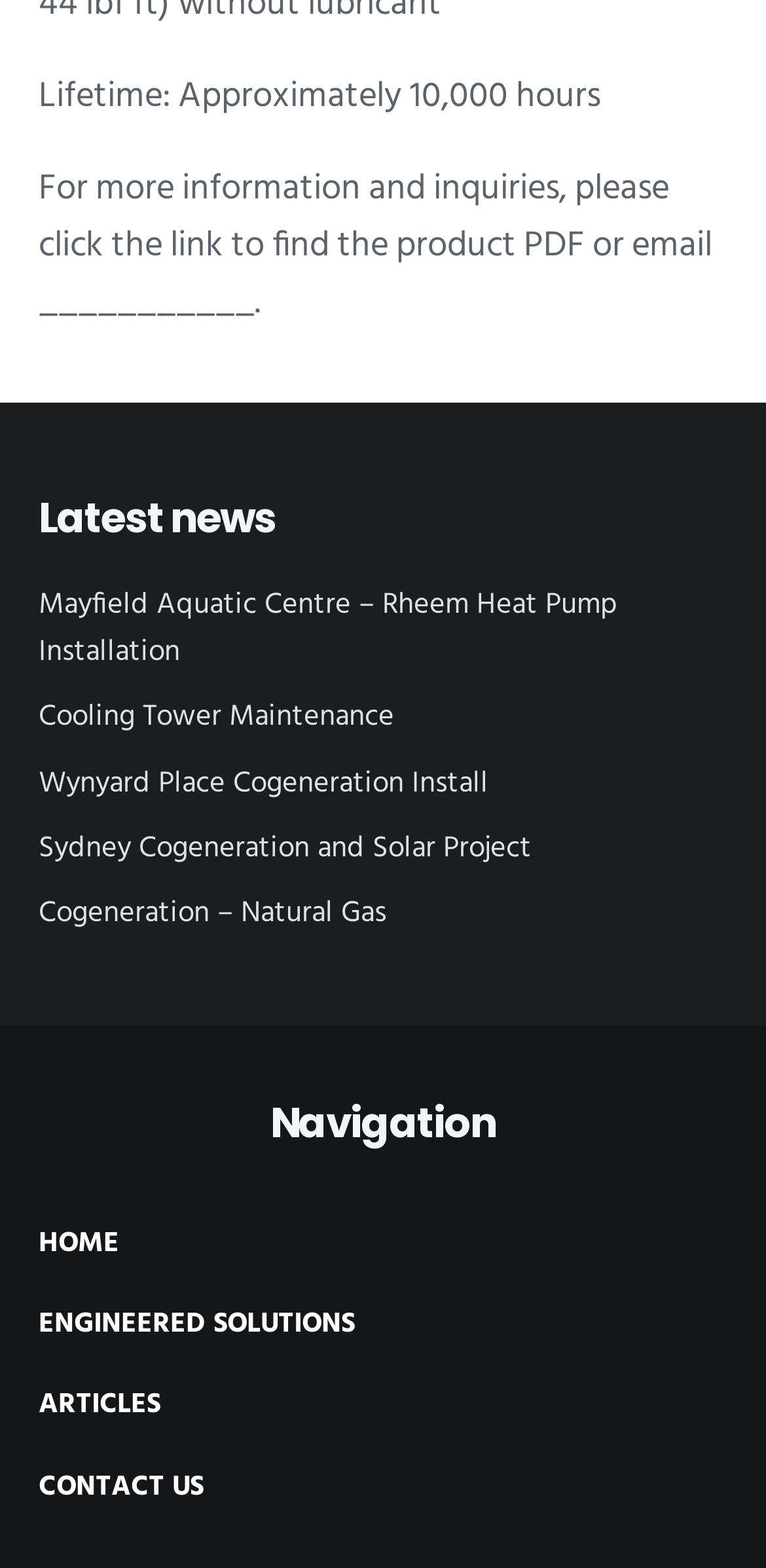Find the bounding box coordinates of the element I should click to carry out the following instruction: "Go to home page".

[0.05, 0.779, 0.155, 0.808]